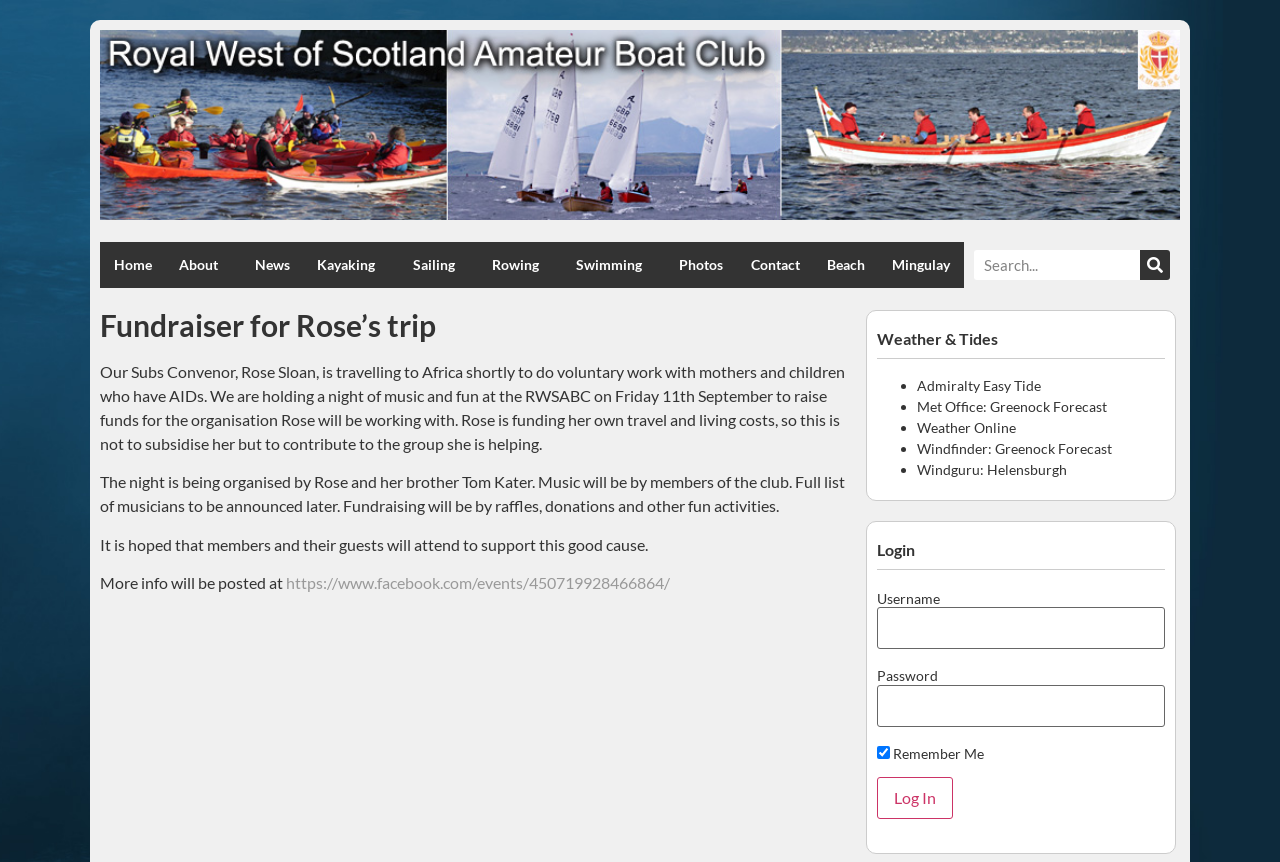What type of activities will be held during the night event? Look at the image and give a one-word or short phrase answer.

Raffles, donations, and other fun activities